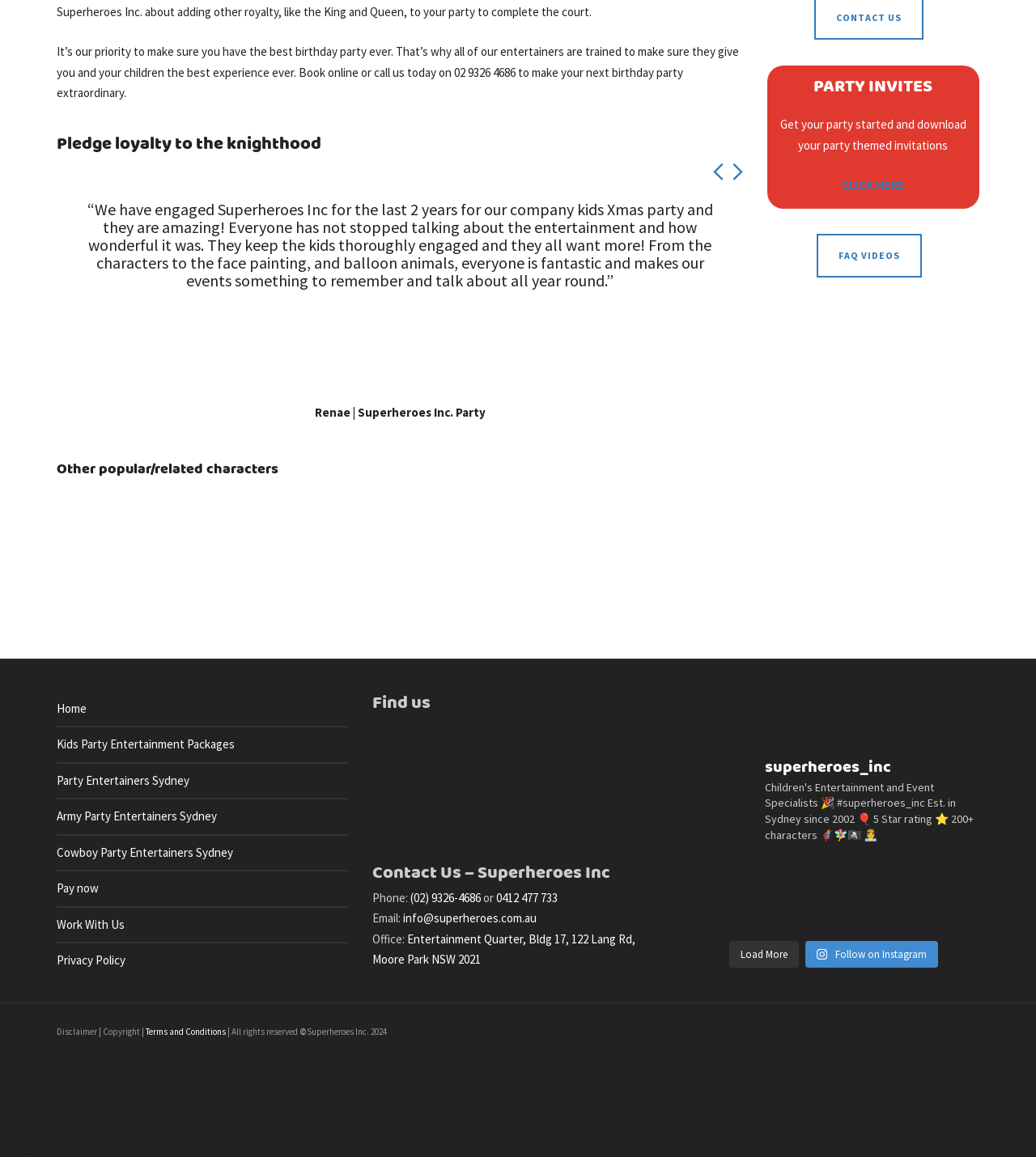Please identify the coordinates of the bounding box for the clickable region that will accomplish this instruction: "Load More".

[0.704, 0.813, 0.771, 0.837]